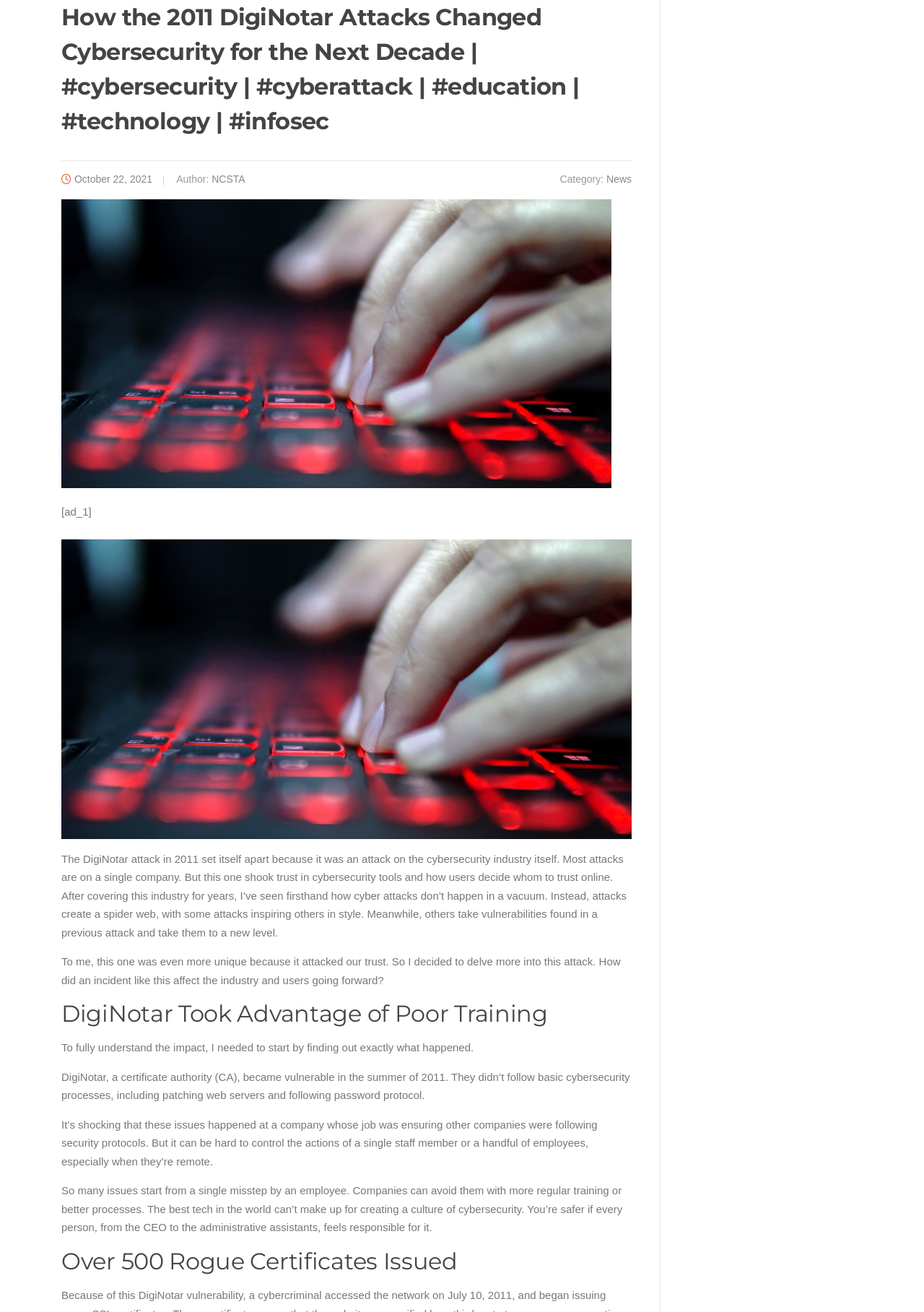Analyze the image and deliver a detailed answer to the question: What is the date of the article?

I found the date of the article by looking at the link element with the text 'October 22, 2021' which is located below the main heading and above the author's name.